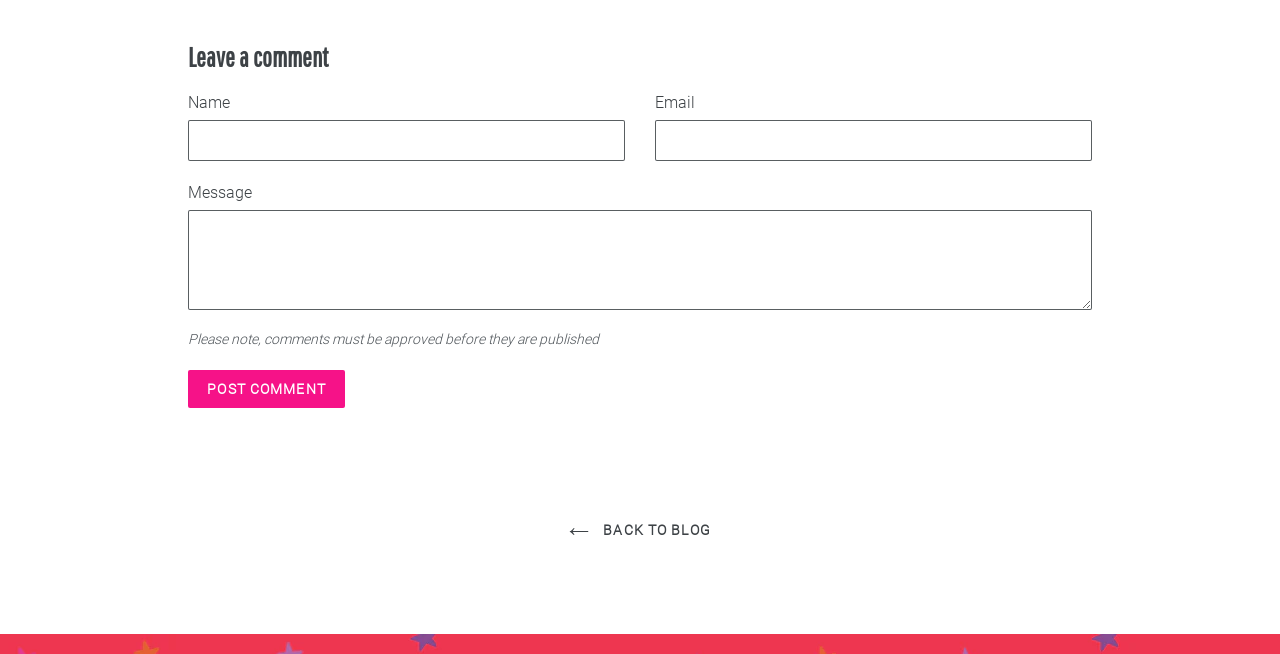Where can the user go after leaving a comment?
Answer the question based on the image using a single word or a brief phrase.

Back to blog